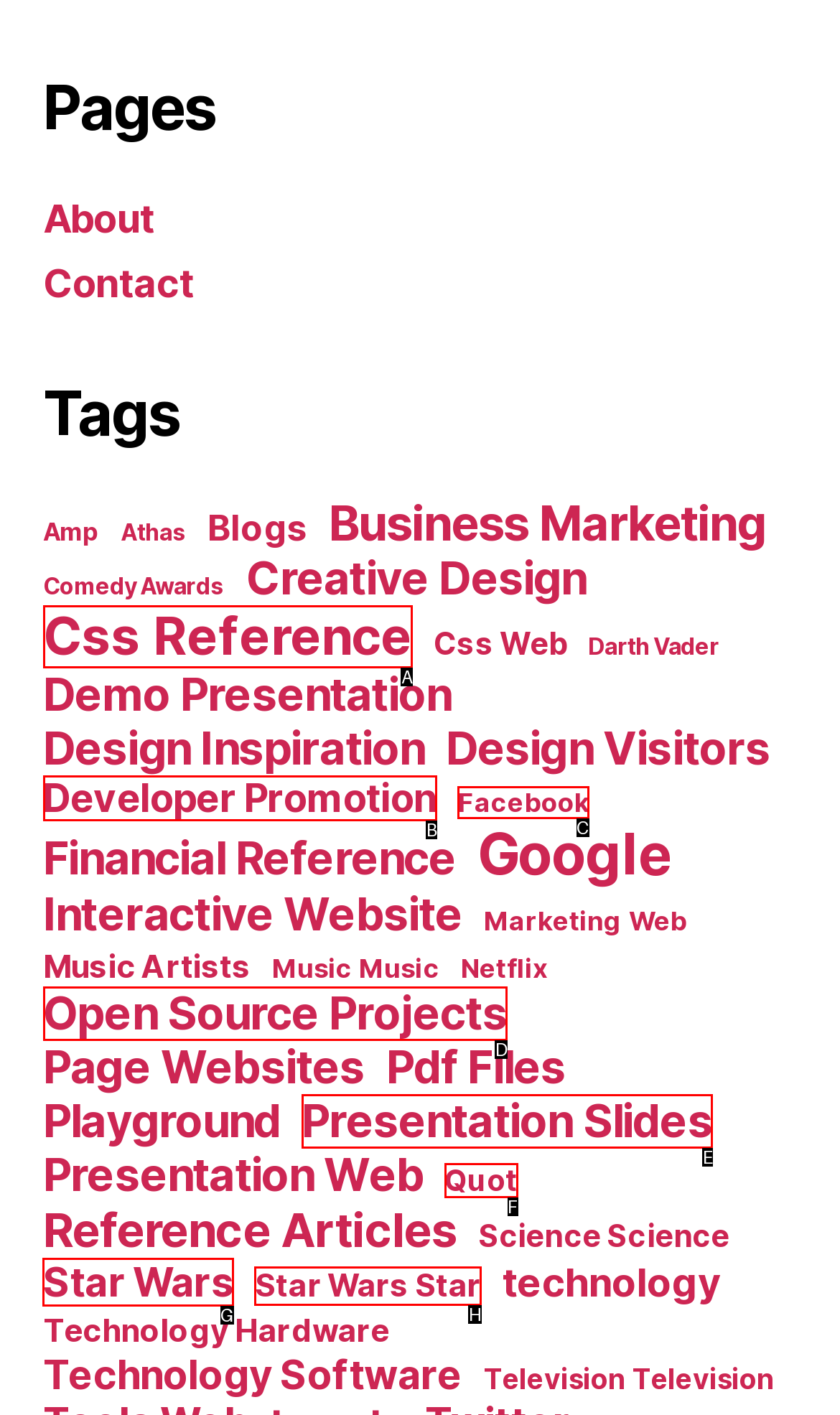Determine which option should be clicked to carry out this task: Check out Star Wars
State the letter of the correct choice from the provided options.

G